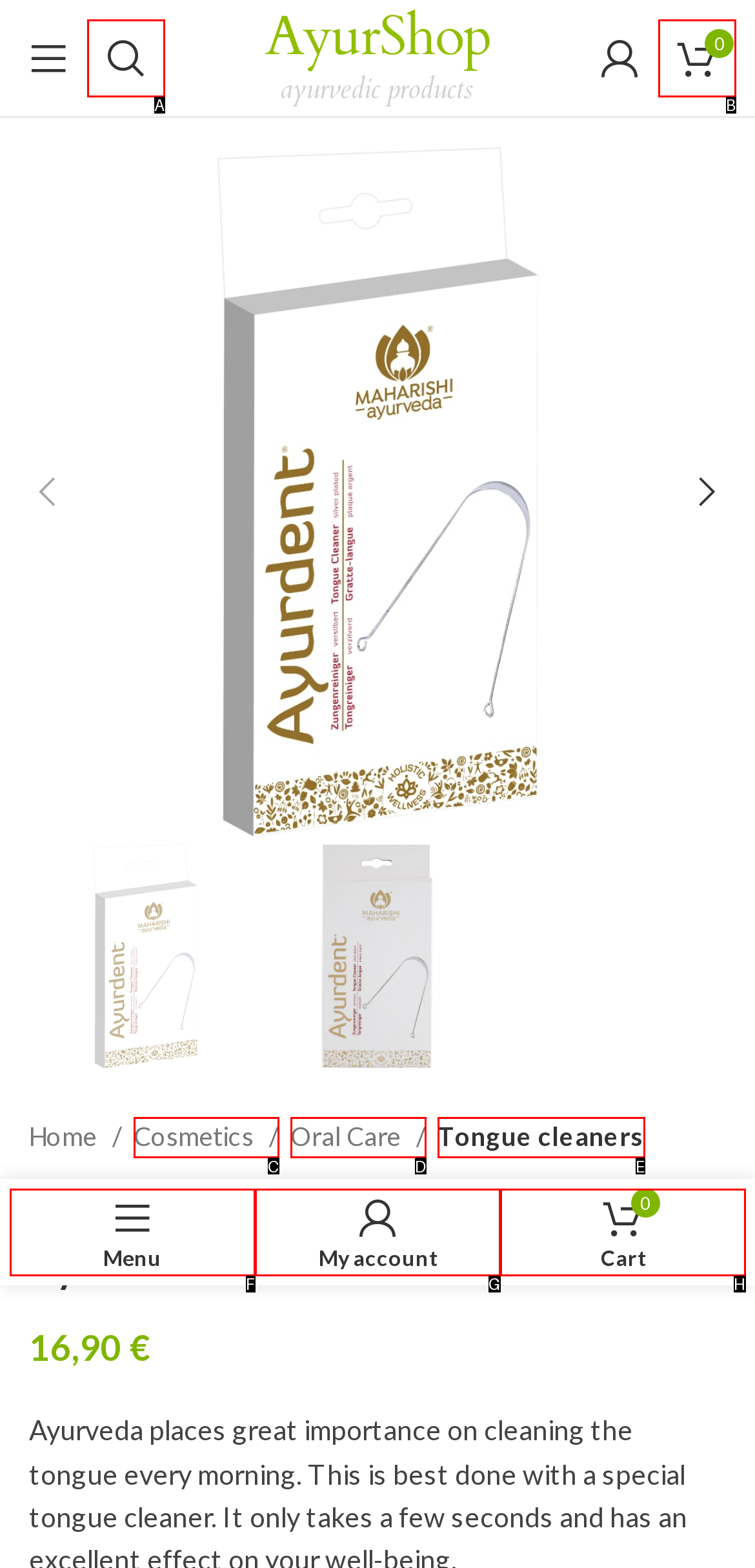Which option aligns with the description: My account? Respond by selecting the correct letter.

G